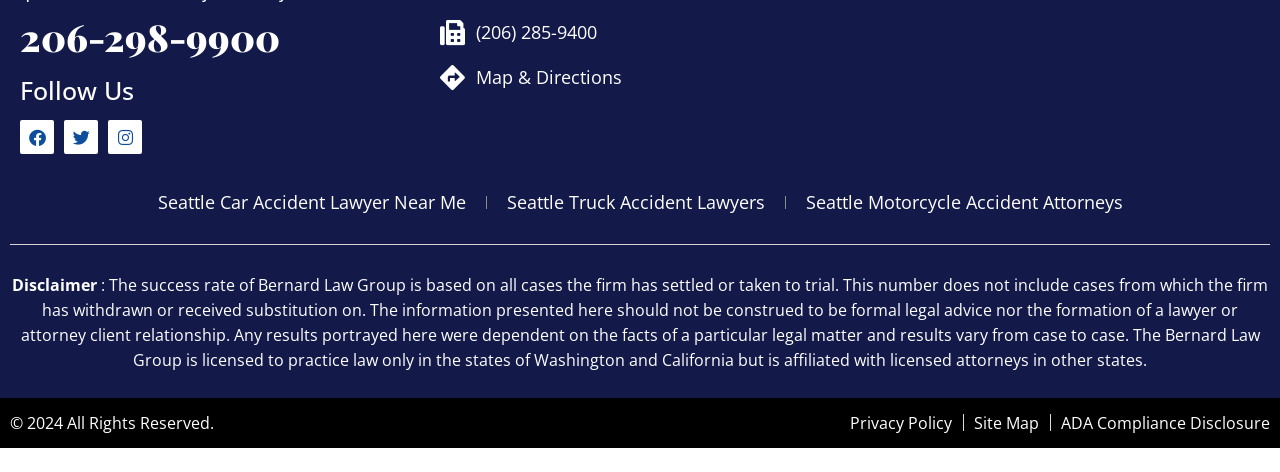What is the disclaimer about?
Respond to the question with a single word or phrase according to the image.

Success rate of Bernard Law Group